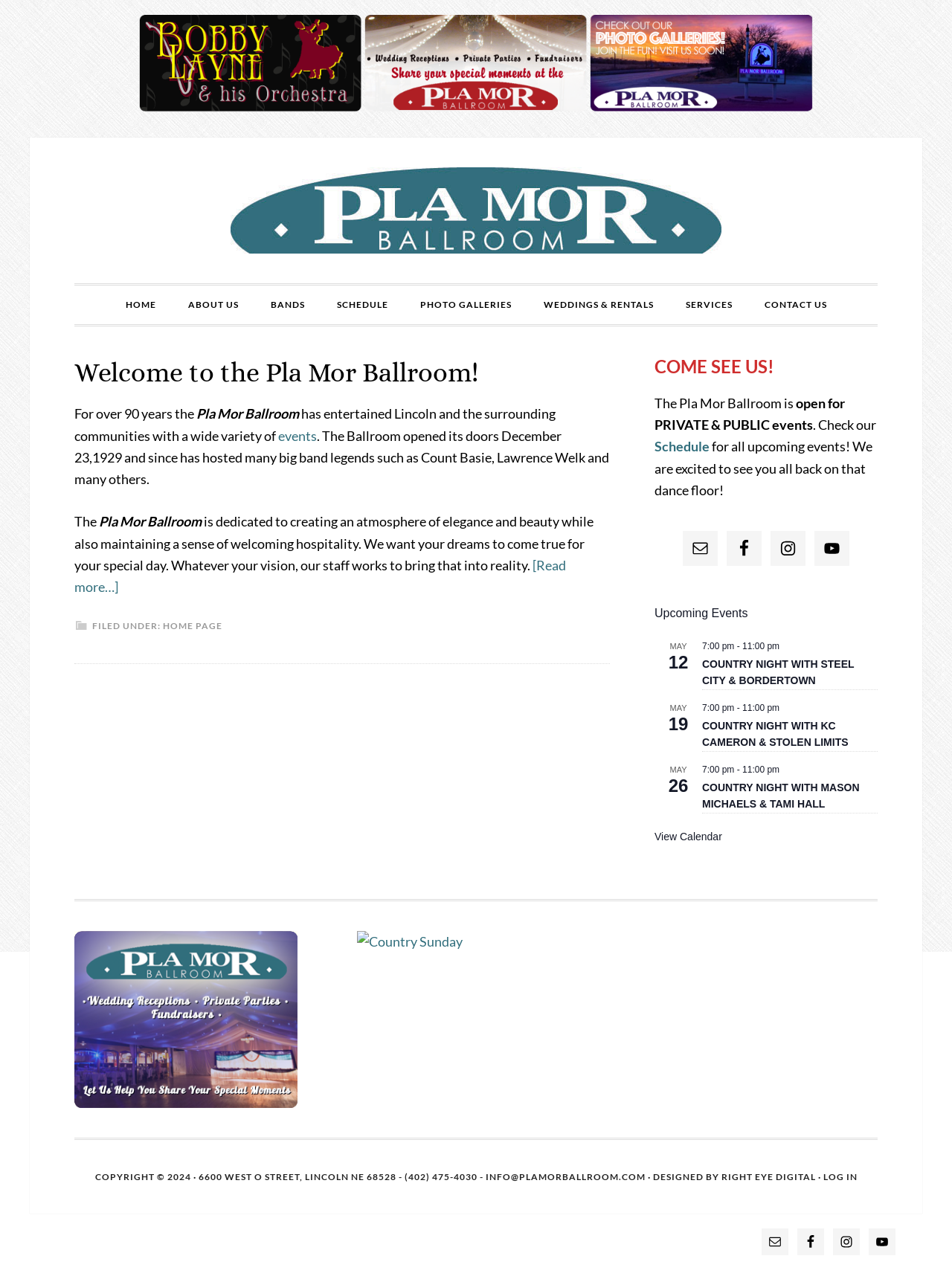Based on the element description, predict the bounding box coordinates (top-left x, top-left y, bottom-right x, bottom-right y) for the UI element in the screenshot: Schedule

[0.338, 0.223, 0.423, 0.254]